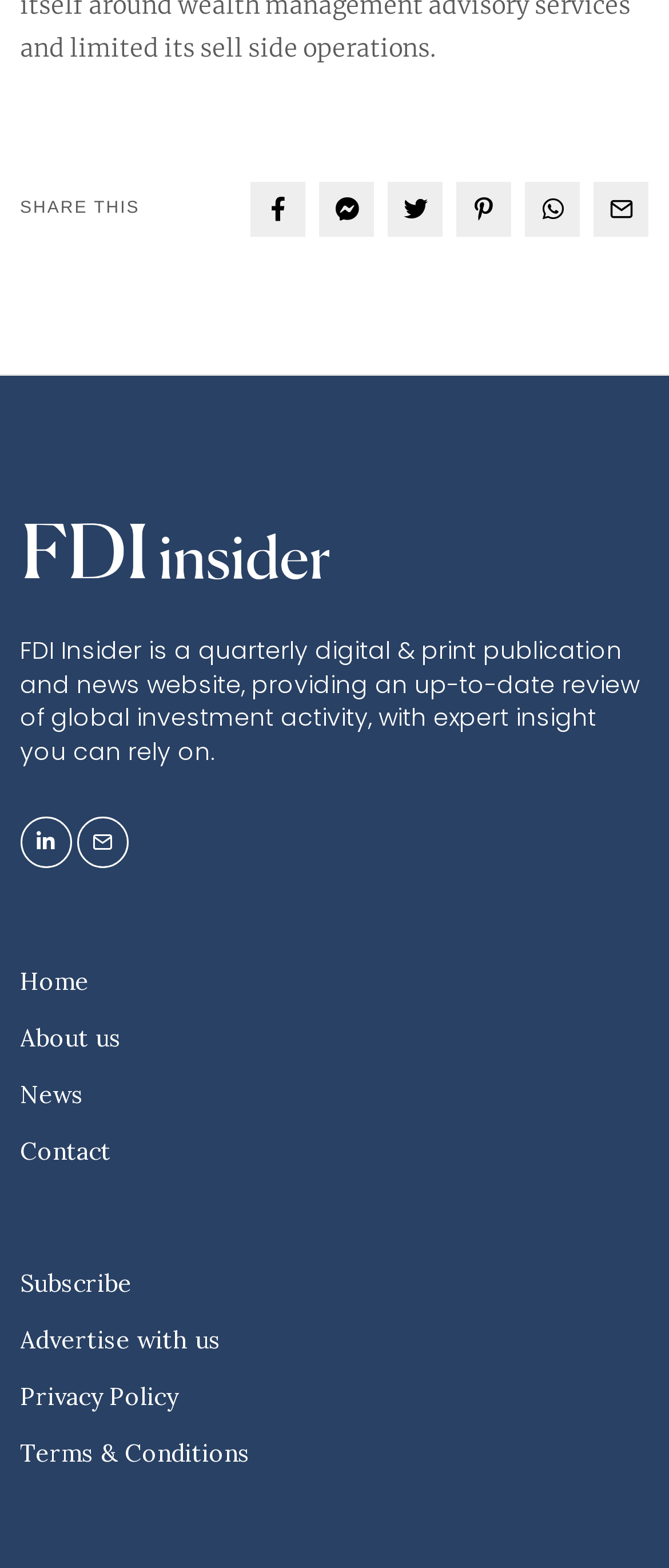Please identify the bounding box coordinates of the clickable area that will fulfill the following instruction: "Read the latest news". The coordinates should be in the format of four float numbers between 0 and 1, i.e., [left, top, right, bottom].

[0.03, 0.689, 0.125, 0.708]